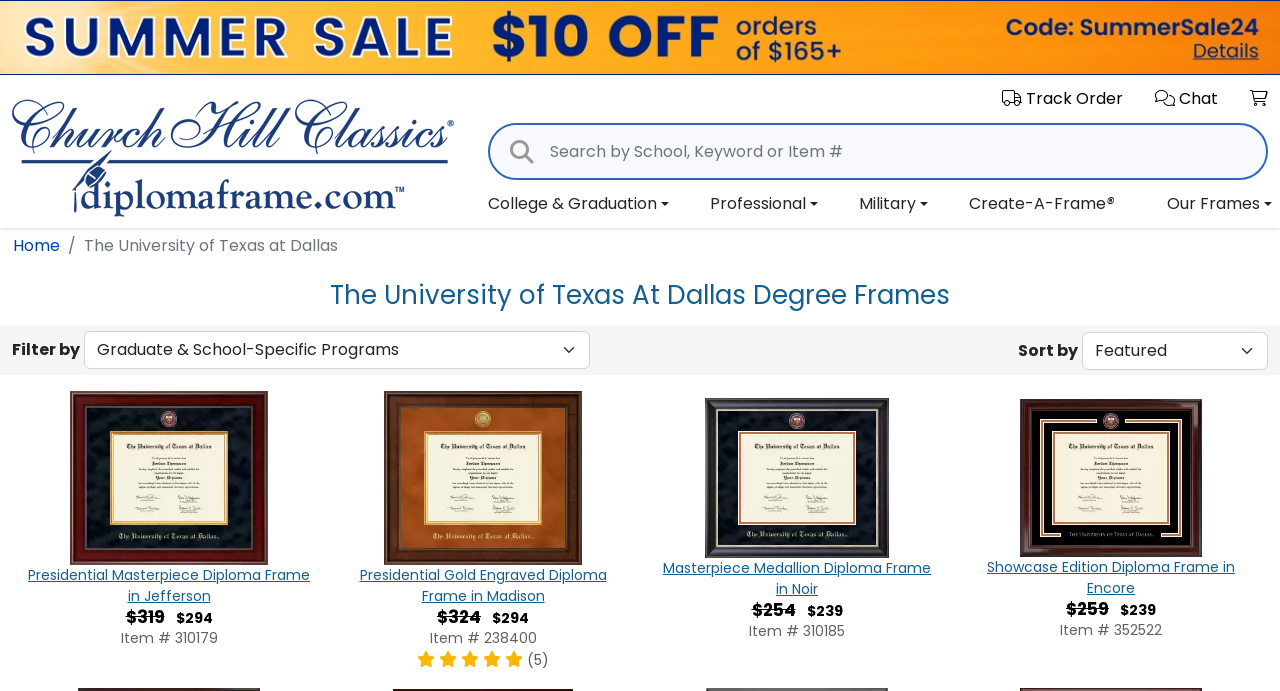What is the purpose of the 'Filter by' dropdown menu? Examine the screenshot and reply using just one word or a brief phrase.

To filter diploma frames by graduate and school-specific programs